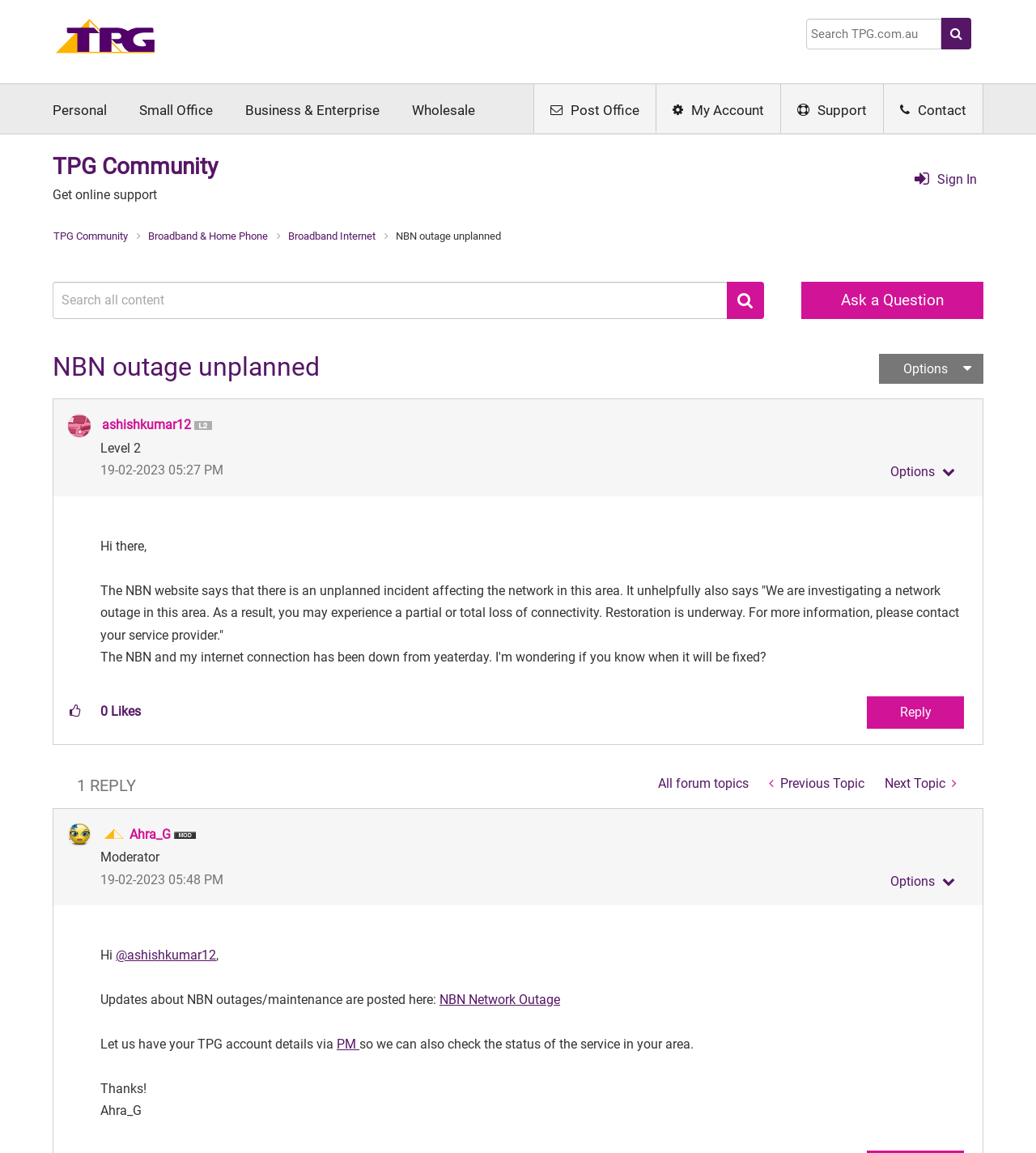Pinpoint the bounding box coordinates of the element to be clicked to execute the instruction: "Go to the next topic".

[0.844, 0.665, 0.934, 0.694]